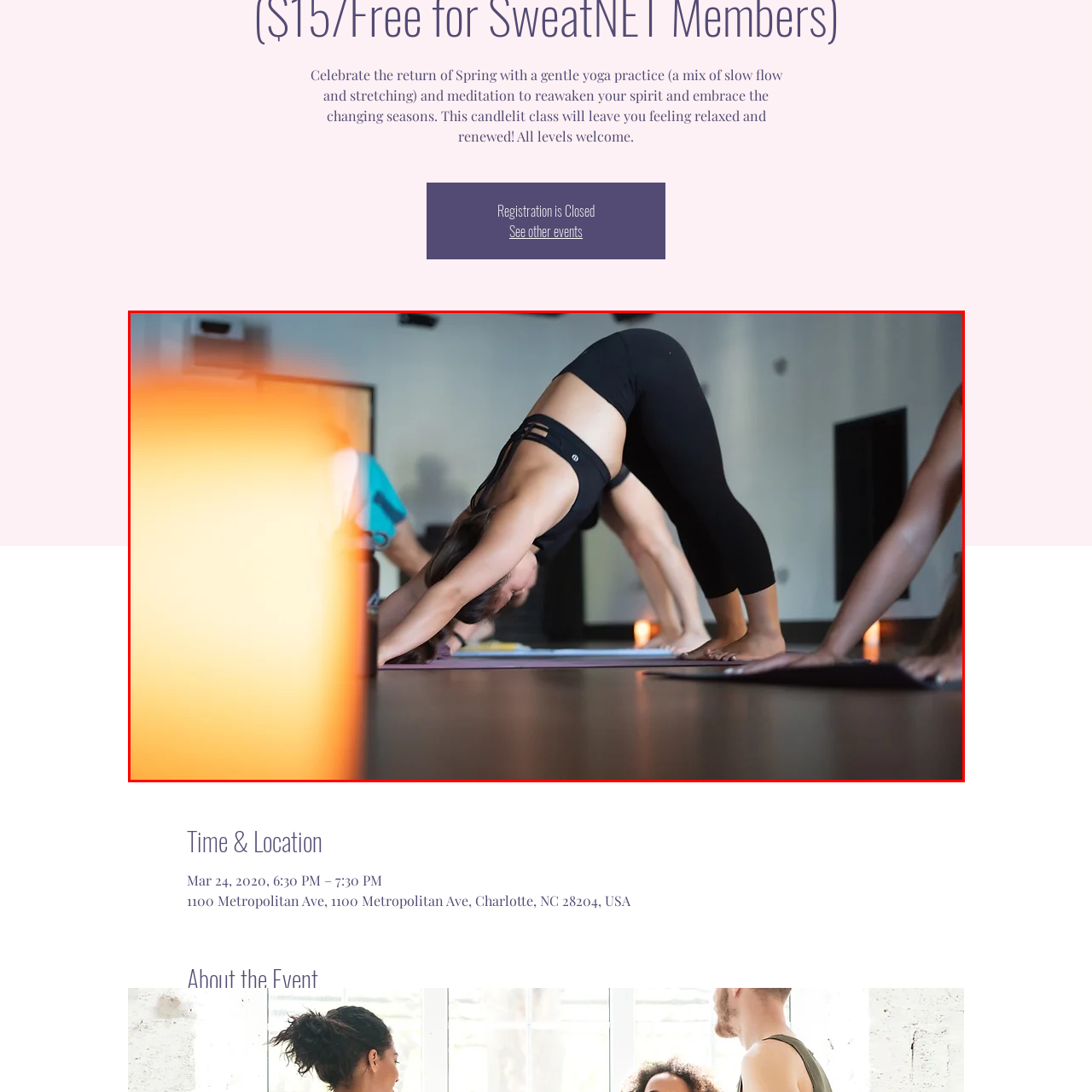What is the purpose of the yoga class?
Look closely at the area highlighted by the red bounding box and give a detailed response to the question.

The caption states that the yoga class, titled 'Spring Equinox Candlelit Yoga + Meditation', aims to reawaken the spirit as spring arrives. This suggests that the purpose of the yoga class is to help attendees celebrate the changing seasons and enhance their personal well-being in a peaceful environment.